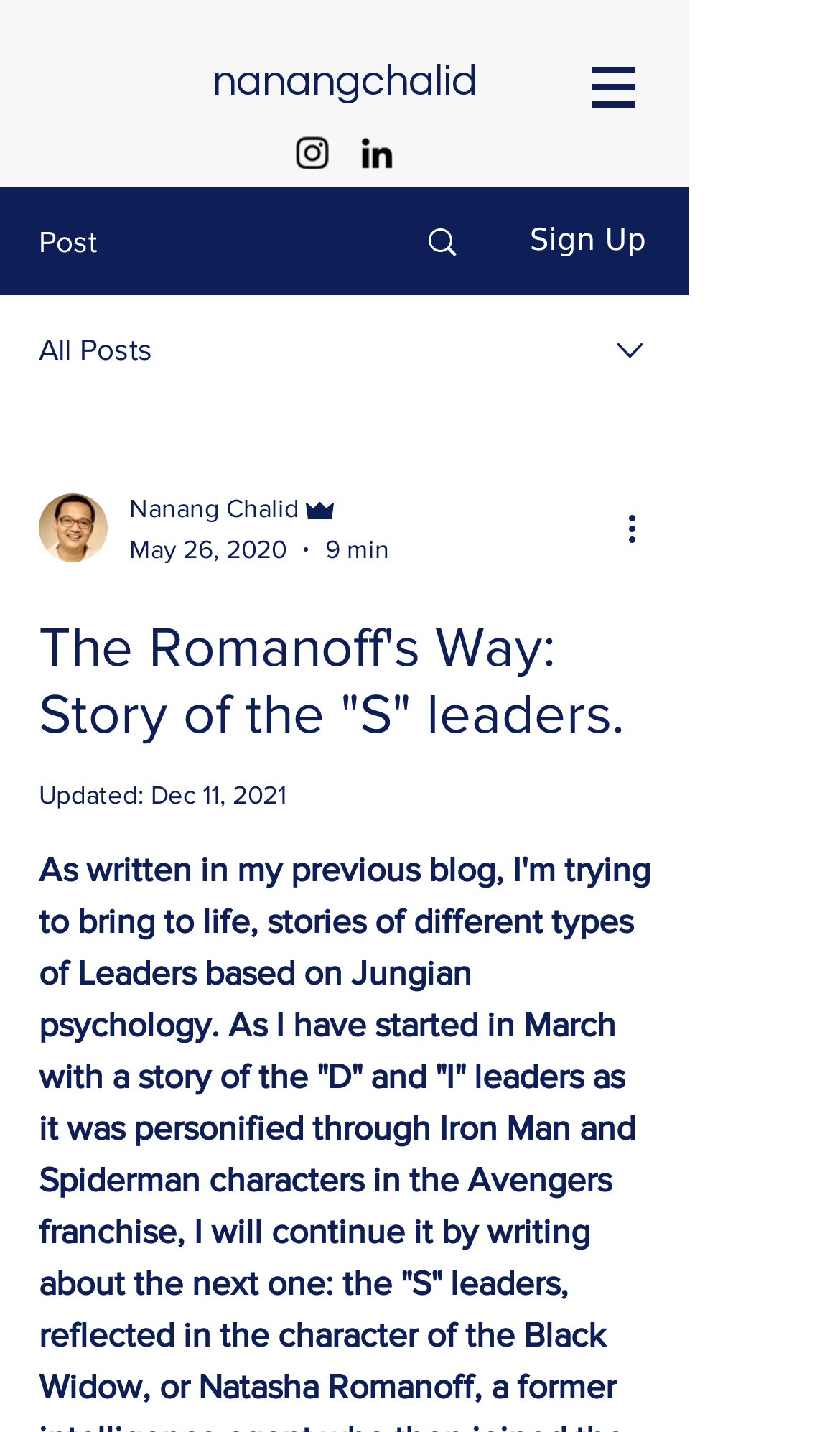Find the UI element described as: "aria-label="linkedin"" and predict its bounding box coordinates. Ensure the coordinates are four float numbers between 0 and 1, [left, top, right, bottom].

[0.423, 0.092, 0.474, 0.122]